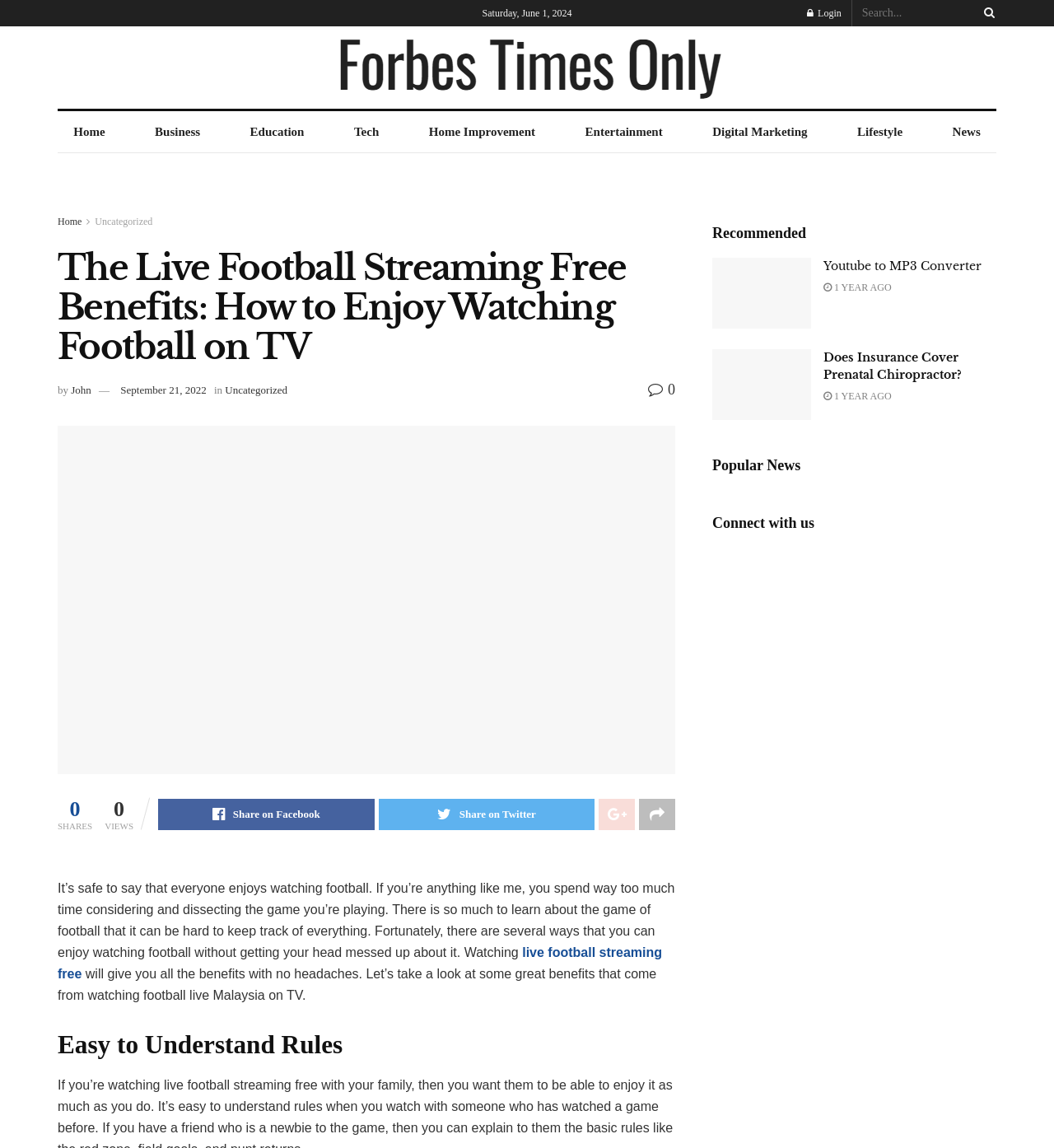Locate the bounding box coordinates of the area to click to fulfill this instruction: "Share the article on Facebook". The bounding box should be presented as four float numbers between 0 and 1, in the order [left, top, right, bottom].

[0.15, 0.696, 0.355, 0.723]